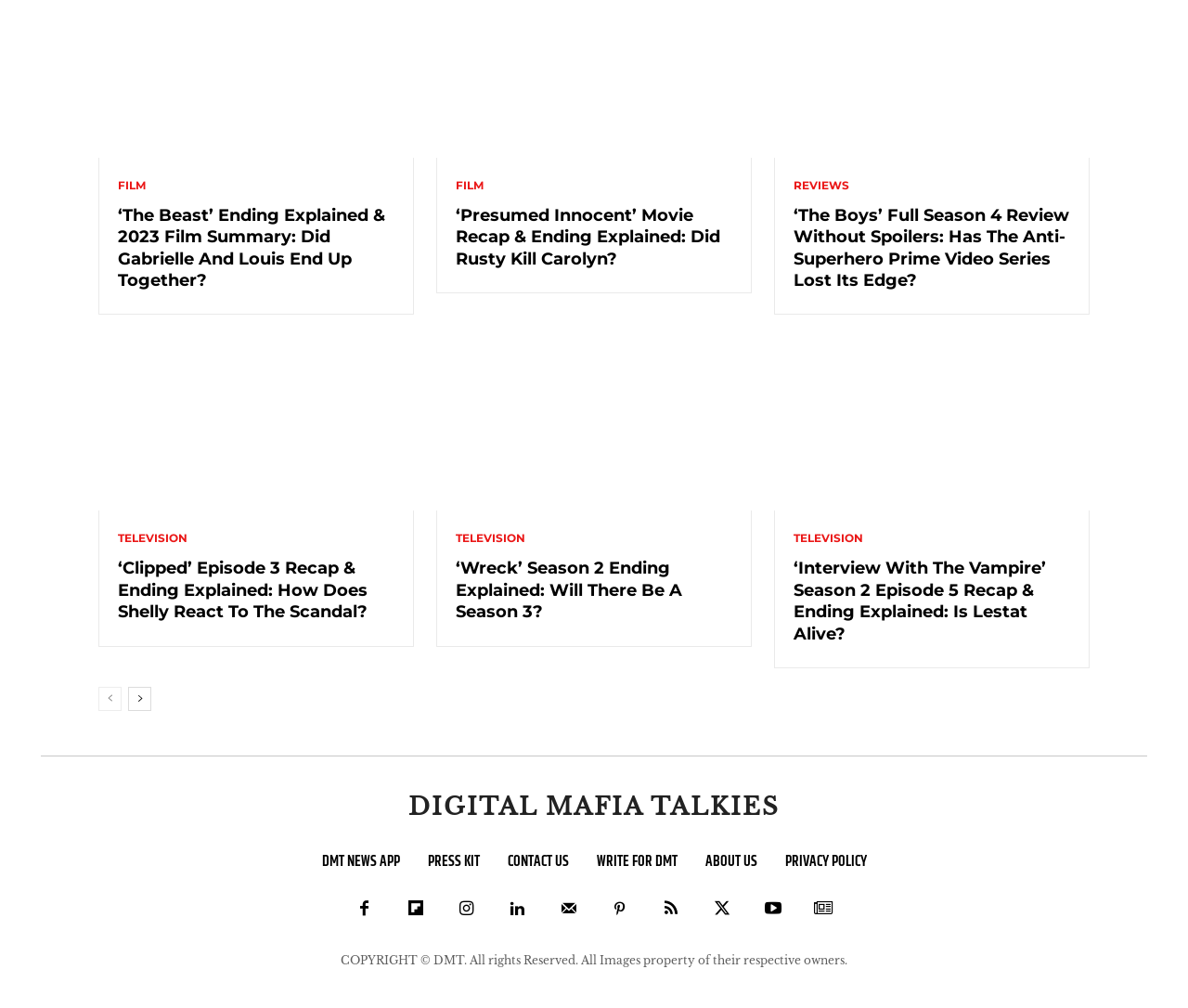Identify the bounding box for the UI element described as: "Privacy Policy". The coordinates should be four float numbers between 0 and 1, i.e., [left, top, right, bottom].

[0.661, 0.841, 0.729, 0.869]